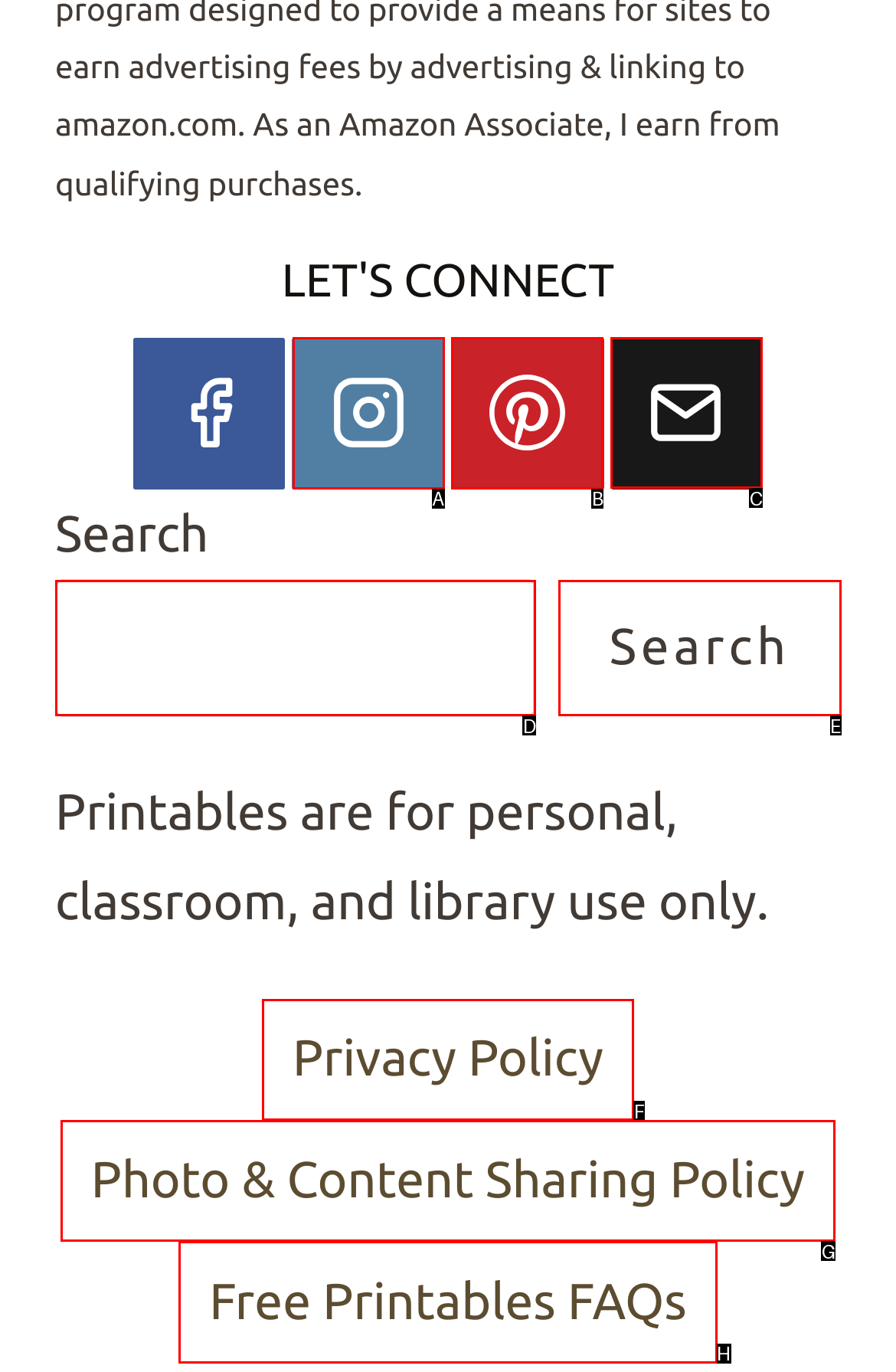Point out the option that needs to be clicked to fulfill the following instruction: Send an email
Answer with the letter of the appropriate choice from the listed options.

C